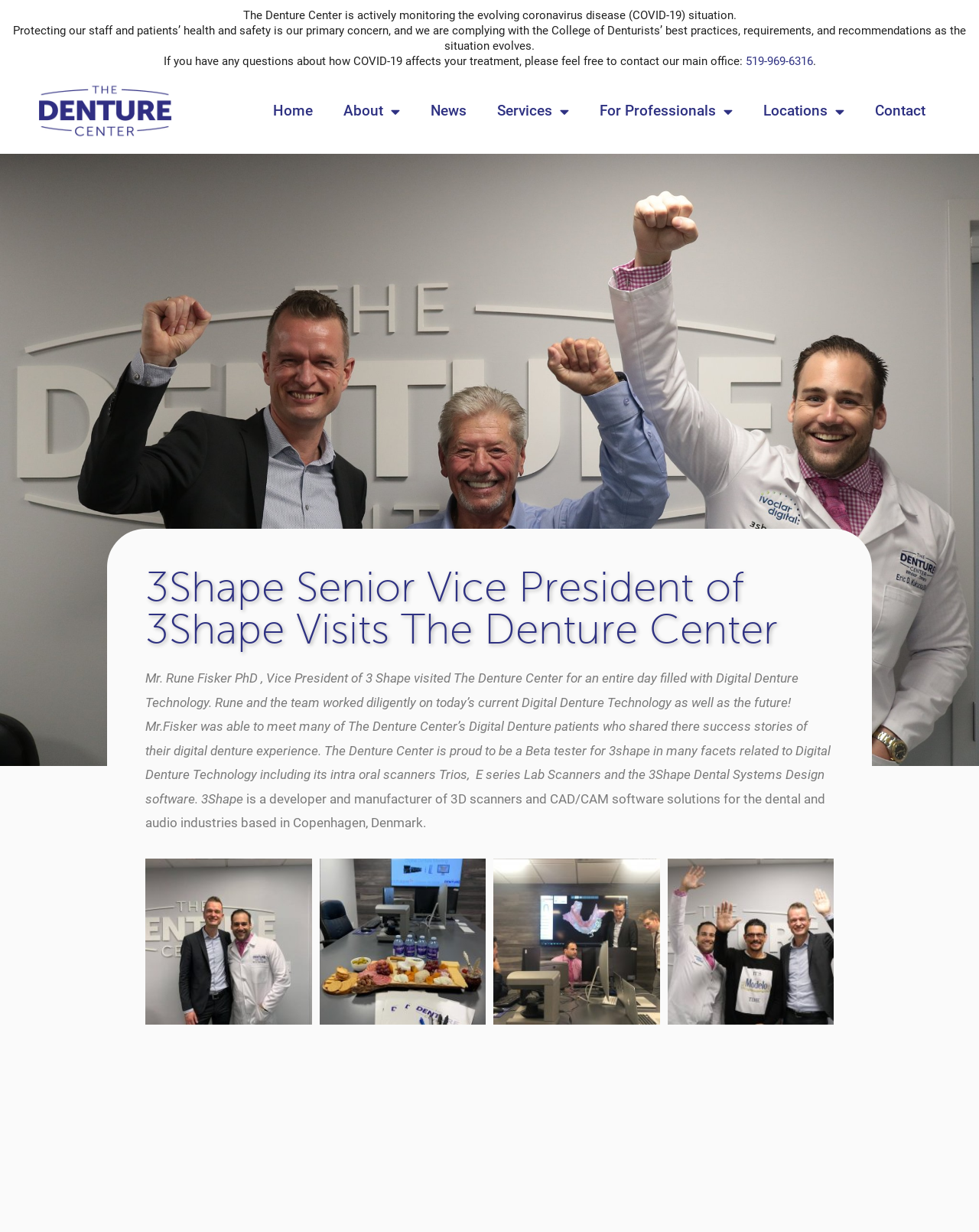Locate the bounding box coordinates of the UI element described by: "For Professionals". Provide the coordinates as four float numbers between 0 and 1, formatted as [left, top, right, bottom].

[0.597, 0.062, 0.764, 0.118]